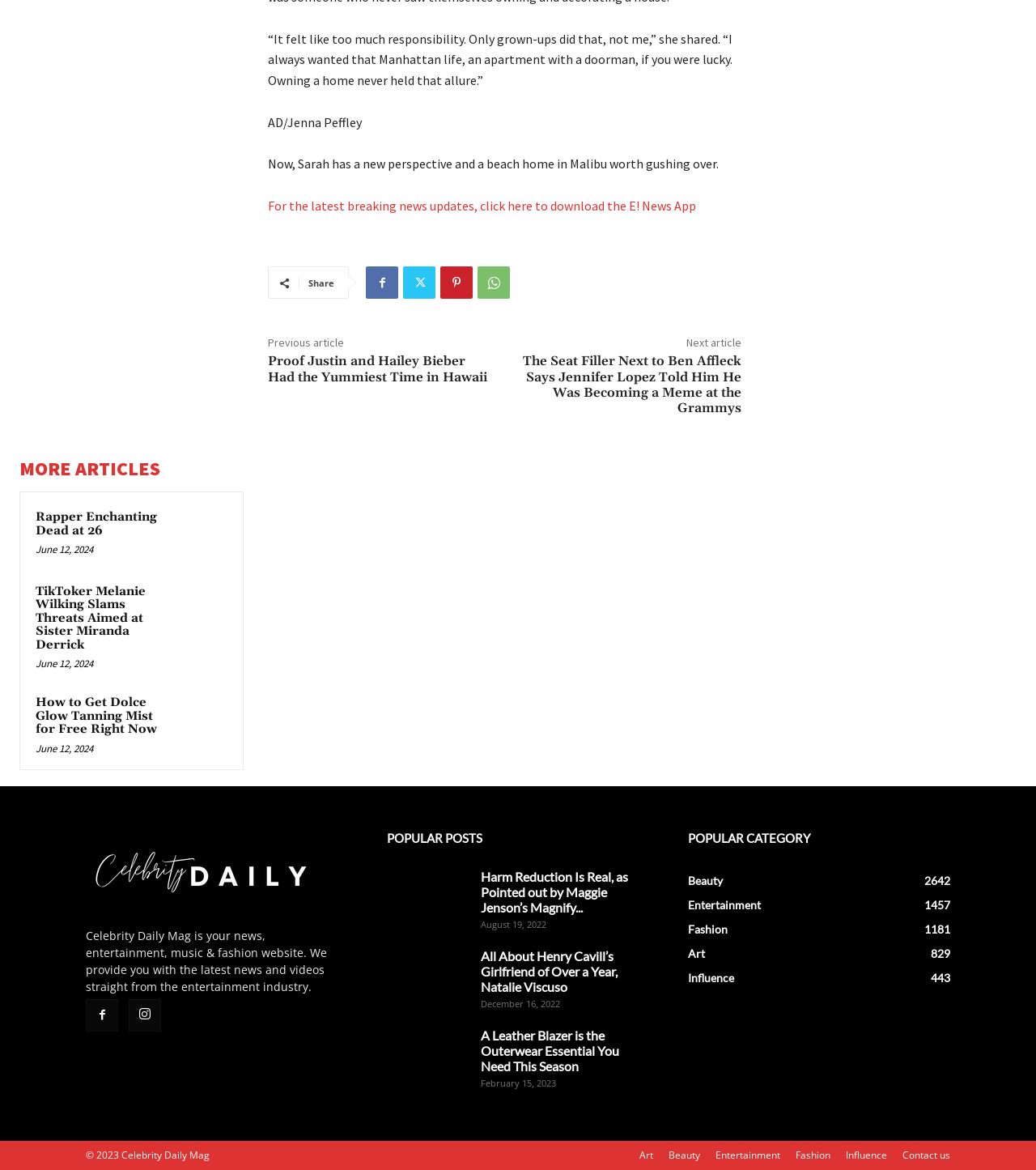Consider the image and give a detailed and elaborate answer to the question: 
What is the name of the website?

The website's name is Celebrity Daily Mag, as stated in the footer section with the copyright information.